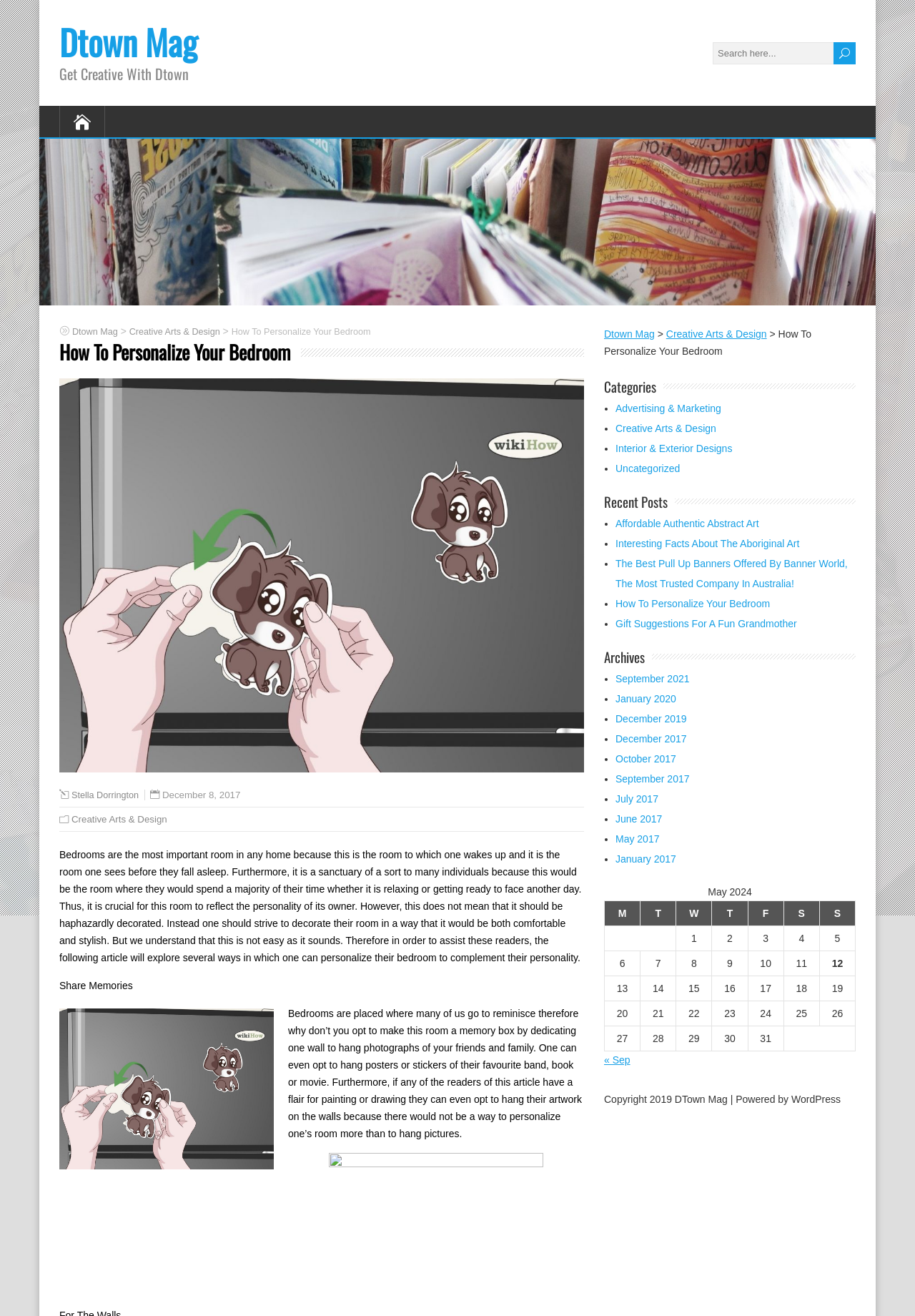What is the purpose of the room according to the article?
Please answer the question with a detailed response using the information from the screenshot.

The purpose of the room according to the article can be determined by reading the text which states that 'it is a sanctuary of a sort to many individuals because this would be the room where they would spend a majority of their time whether it is relaxing or getting ready to face another day'.